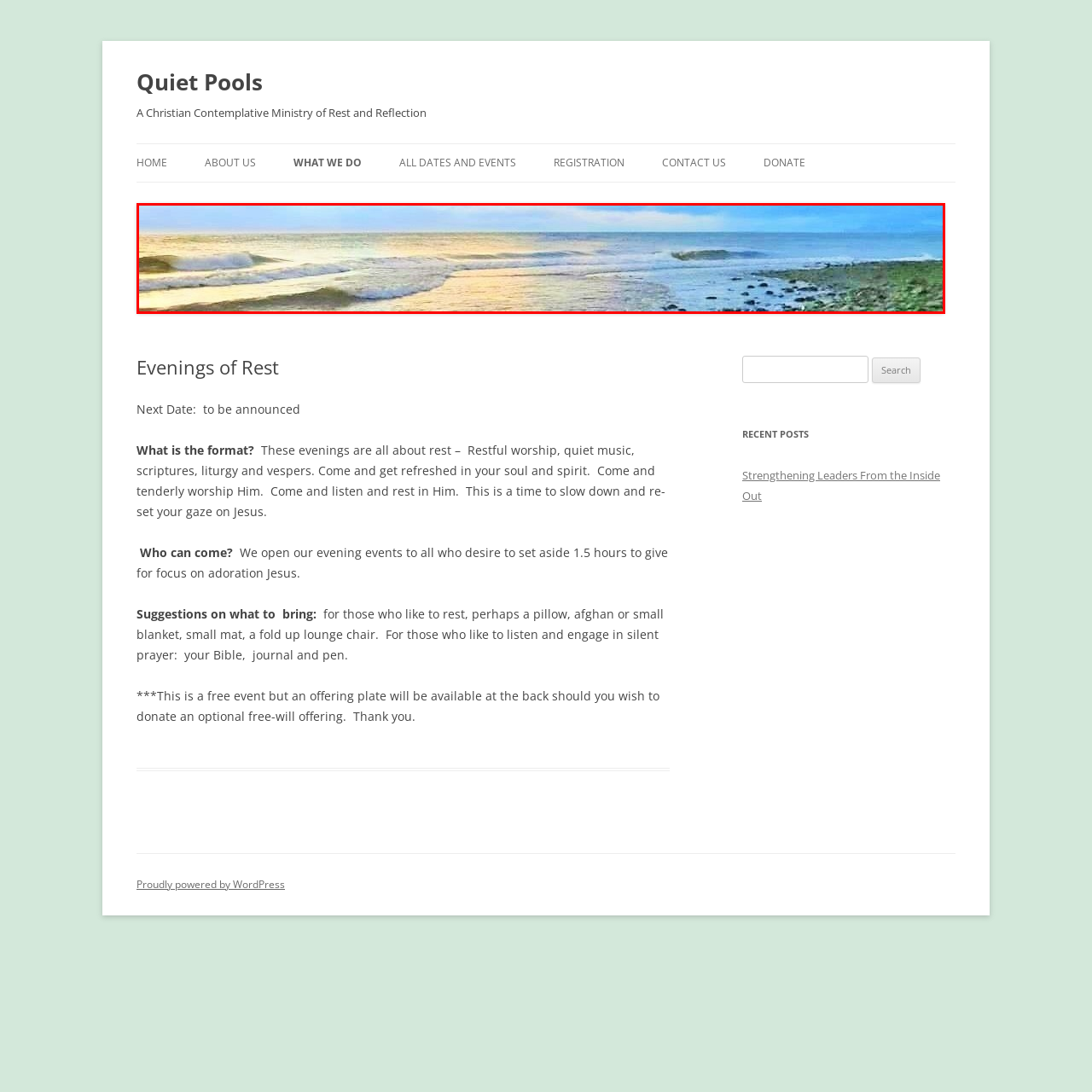Is the sun shining?
Focus on the red-bounded area of the image and reply with one word or a short phrase.

Yes